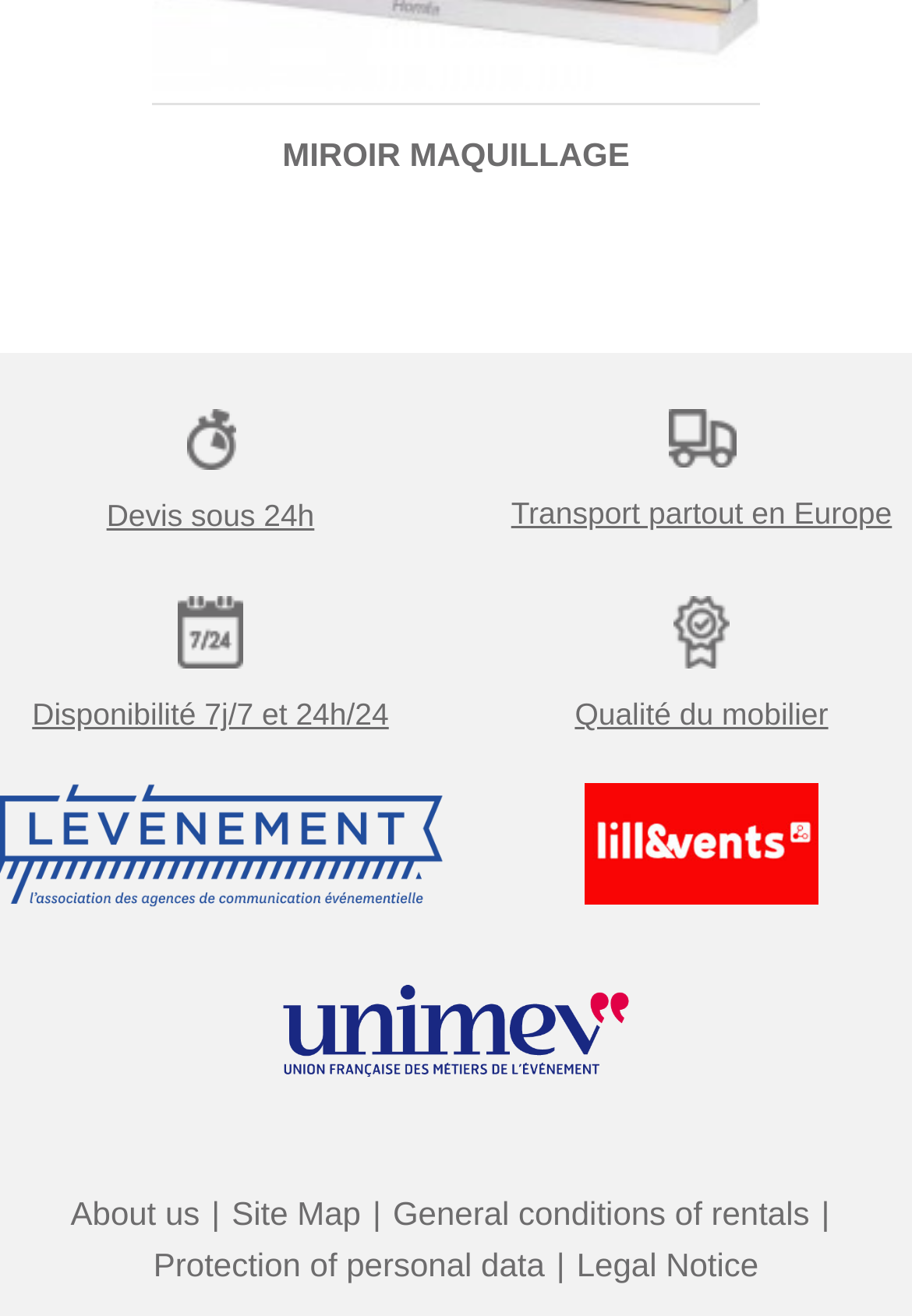Please find the bounding box for the UI element described by: "Protection of personal data".

[0.168, 0.947, 0.632, 0.975]